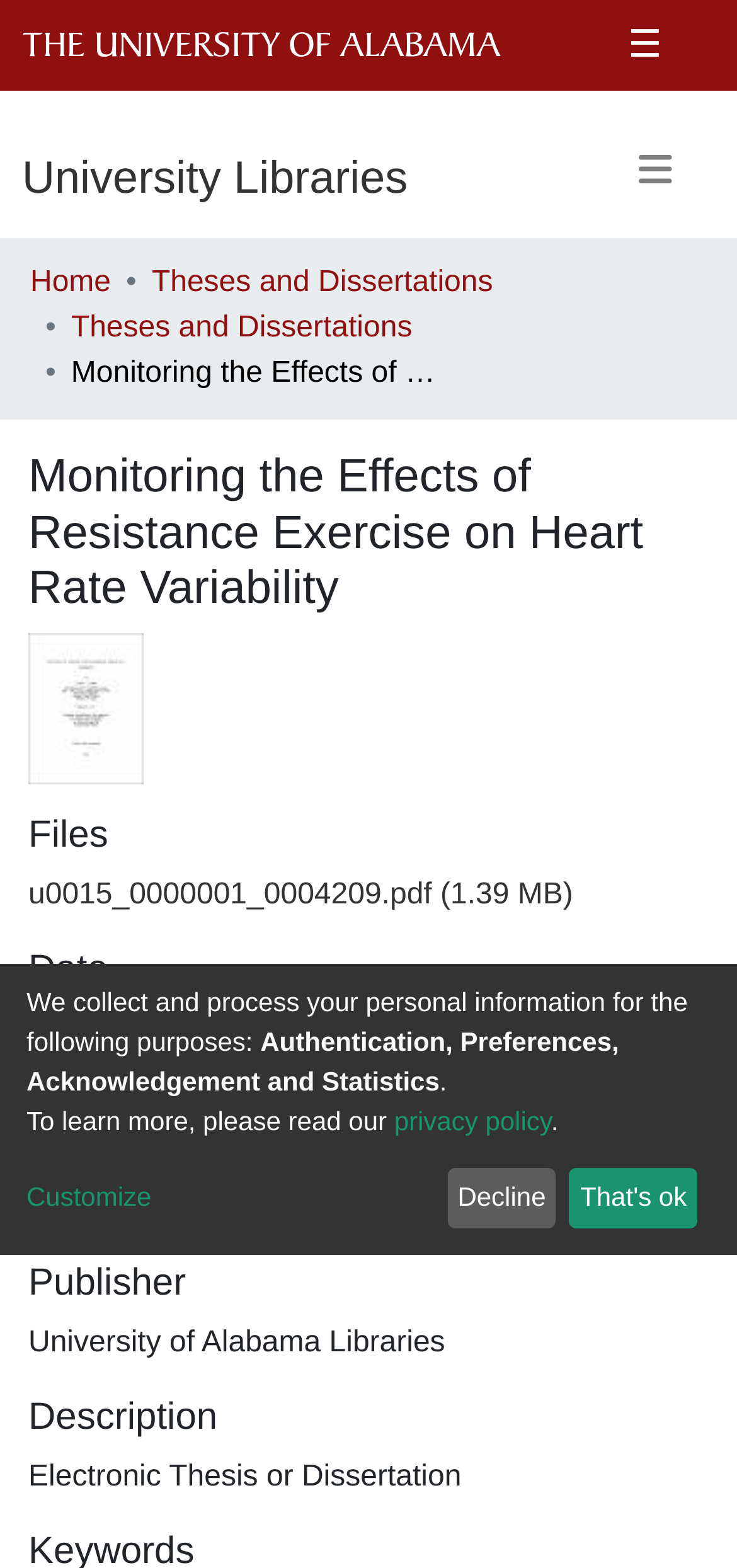Using the element description: "Customize", determine the bounding box coordinates for the specified UI element. The coordinates should be four float numbers between 0 and 1, [left, top, right, bottom].

[0.036, 0.751, 0.589, 0.777]